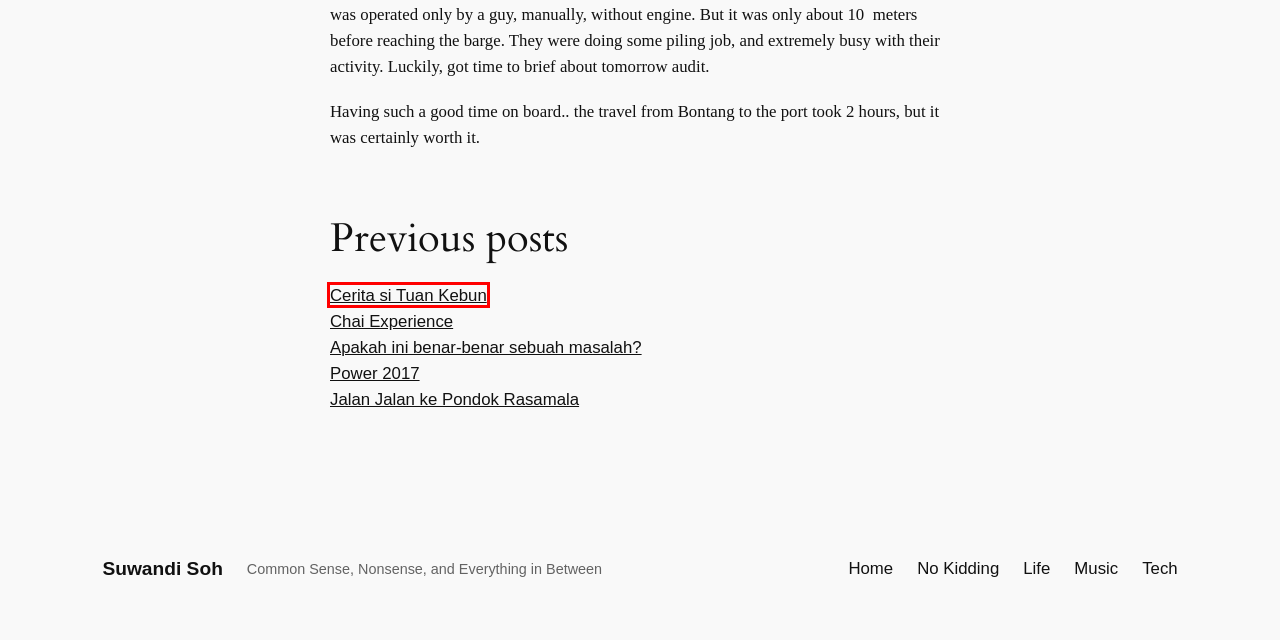You have a screenshot of a webpage with a red bounding box around an element. Select the webpage description that best matches the new webpage after clicking the element within the red bounding box. Here are the descriptions:
A. Suwandi Soh – Common Sense, Nonsense, and Everything in Between
B. Music – Suwandi Soh
C. Power 2017 – Suwandi Soh
D. Life – Suwandi Soh
E. Cerita si Tuan Kebun – Suwandi Soh
F. Apakah ini benar-benar sebuah masalah? – Suwandi Soh
G. Jalan Jalan ke Pondok Rasamala – Suwandi Soh
H. Chai Experience – Suwandi Soh

E